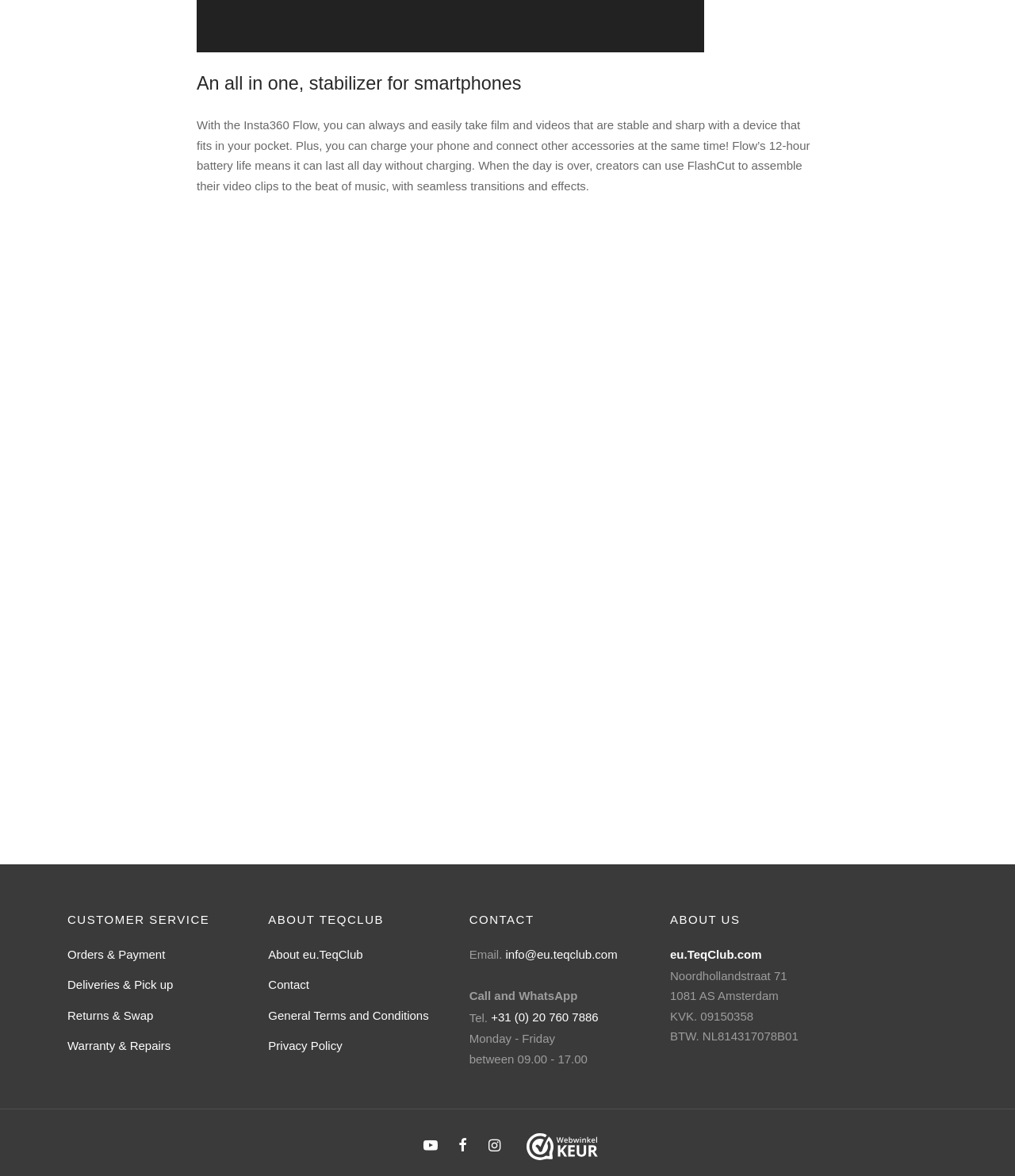Answer the question using only one word or a concise phrase: What is the phone number for customer support?

+31 (0) 20 760 7886